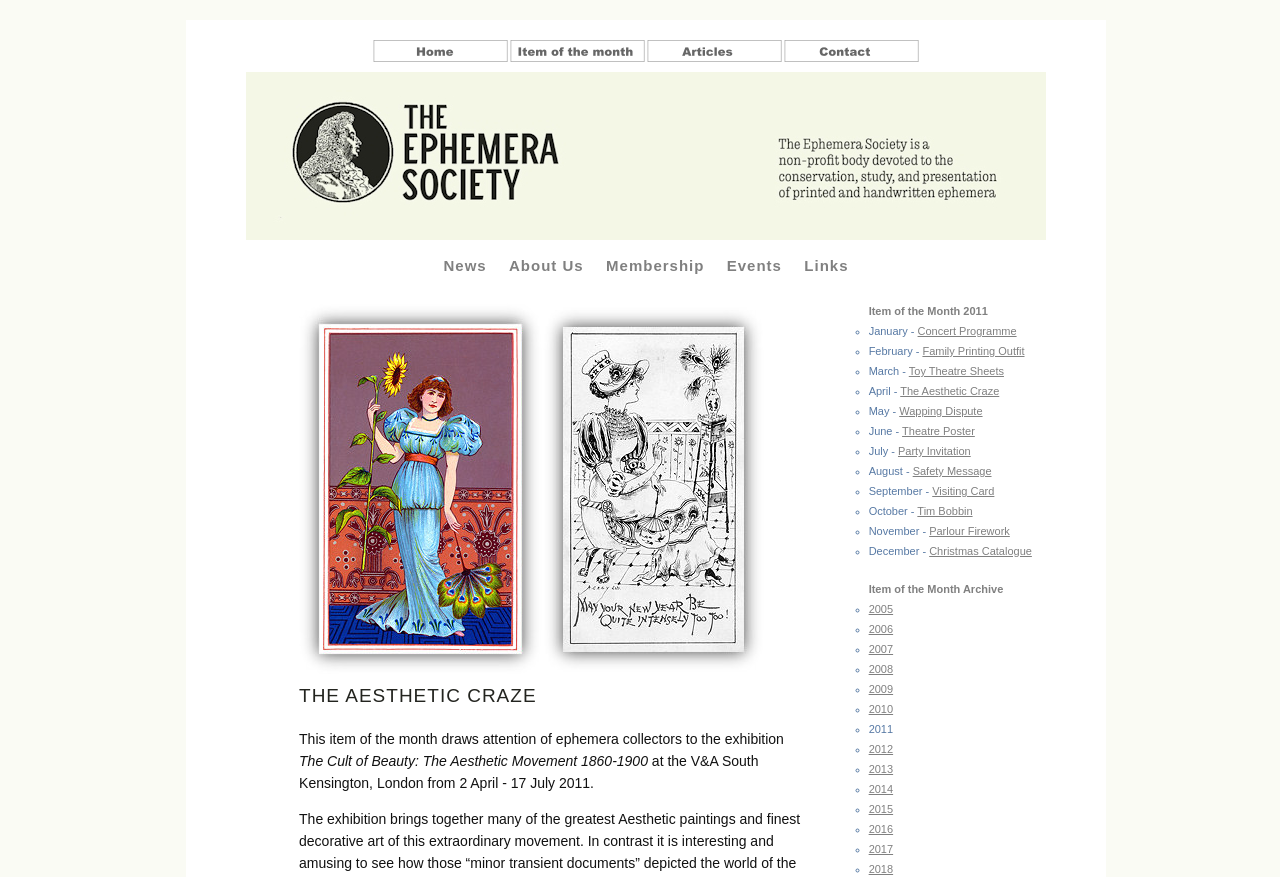Use a single word or phrase to answer the question:
What is the name of the first item listed under 'Item of the Month Archive'?

2005